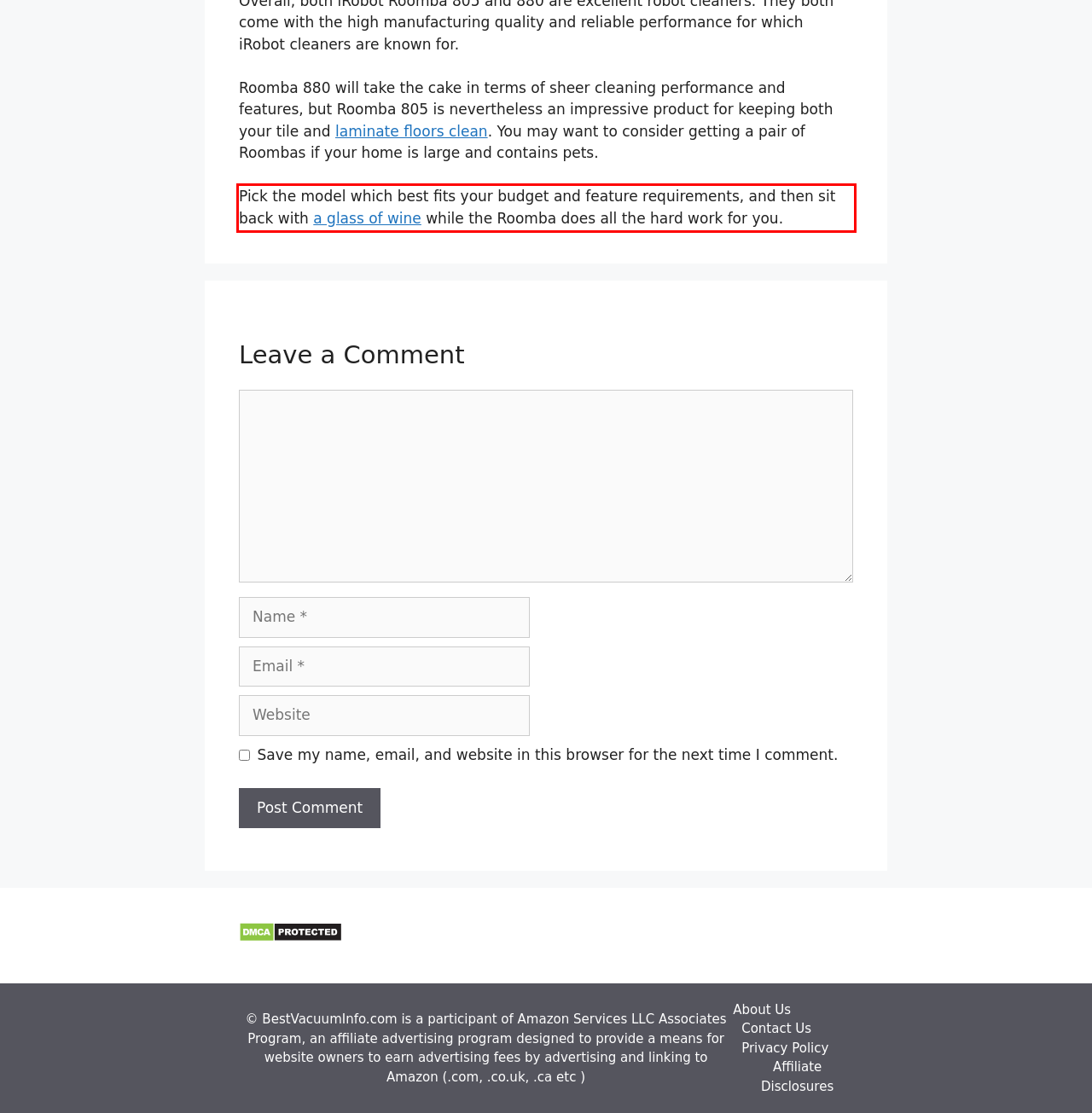Please perform OCR on the UI element surrounded by the red bounding box in the given webpage screenshot and extract its text content.

Pick the model which best fits your budget and feature requirements, and then sit back with a glass of wine while the Roomba does all the hard work for you.